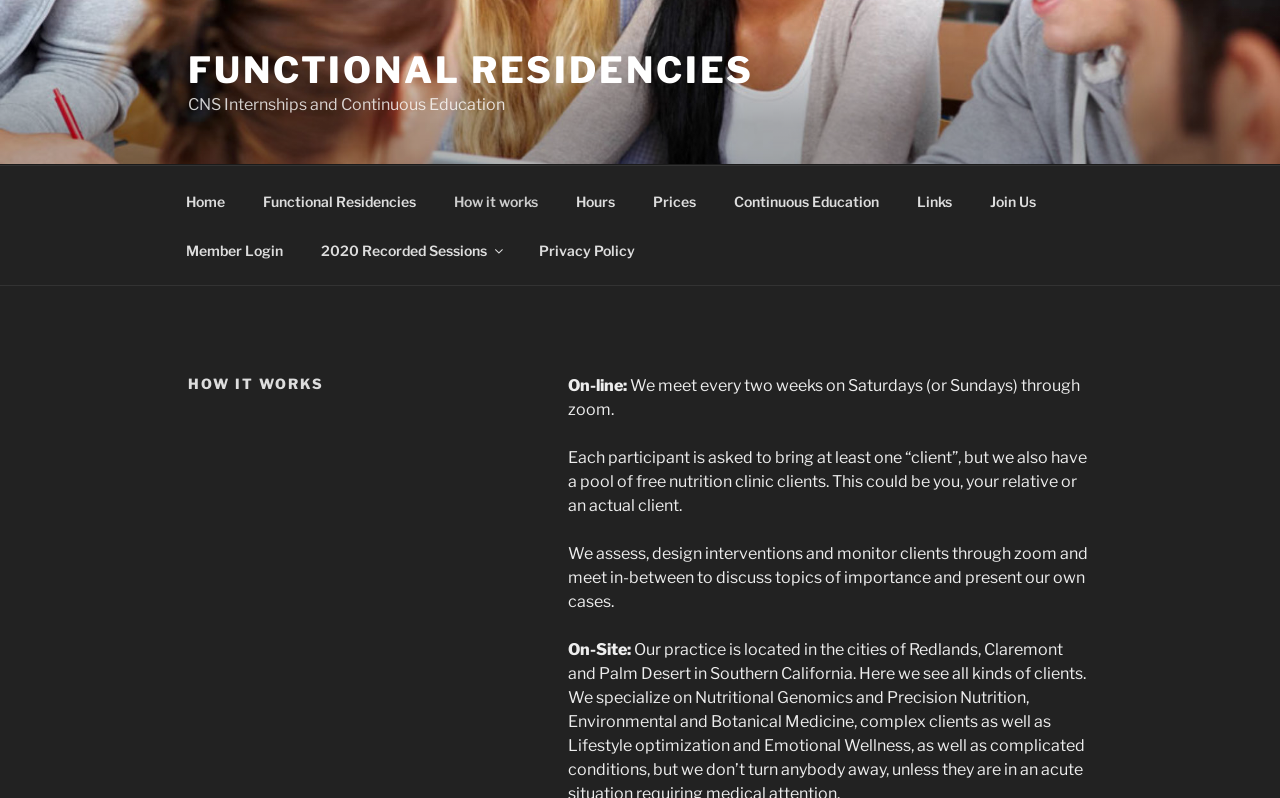Please specify the bounding box coordinates of the clickable section necessary to execute the following command: "Click on the 'Home' link".

None